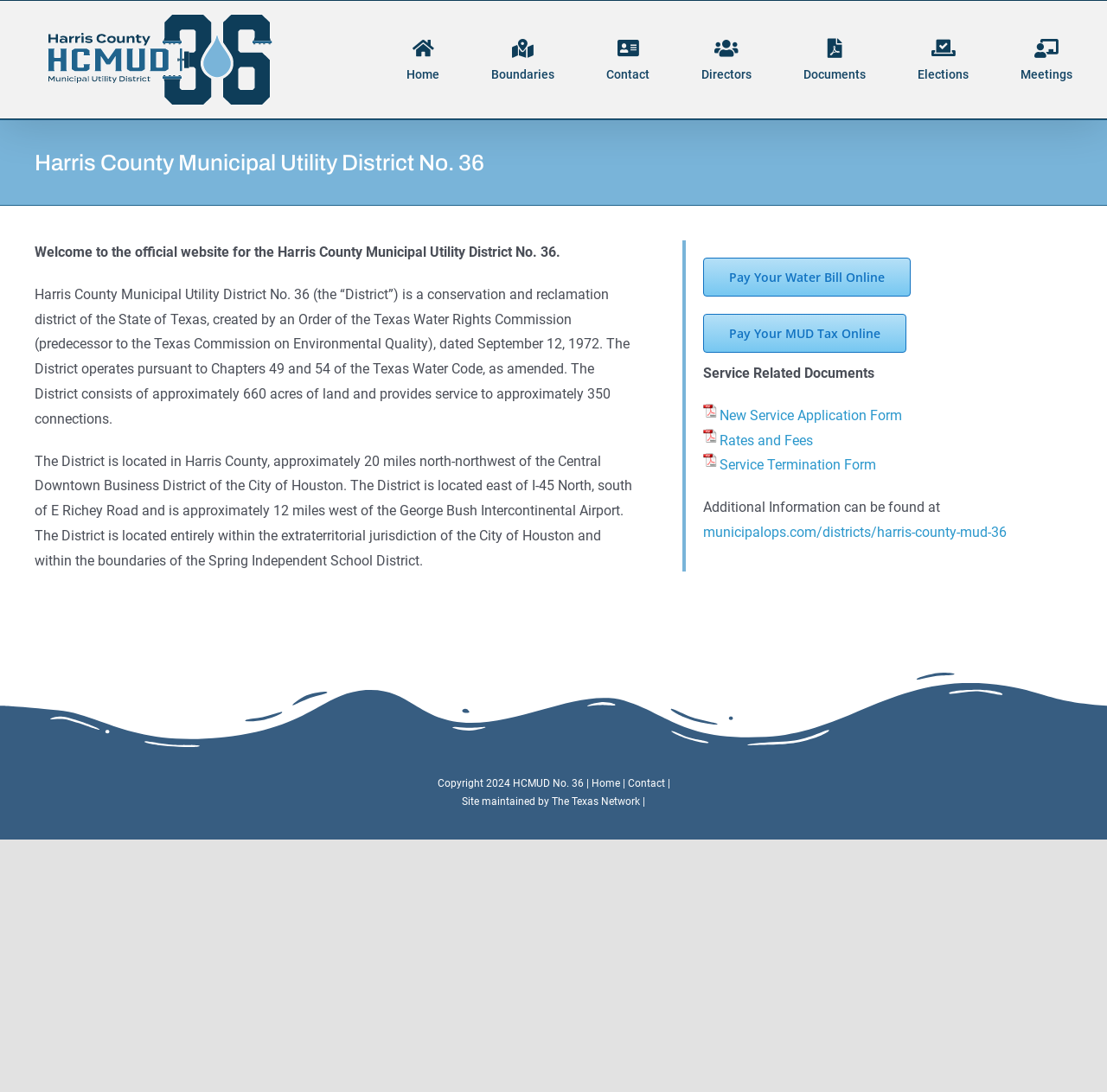What is the website maintained by?
Respond with a short answer, either a single word or a phrase, based on the image.

The Texas Network